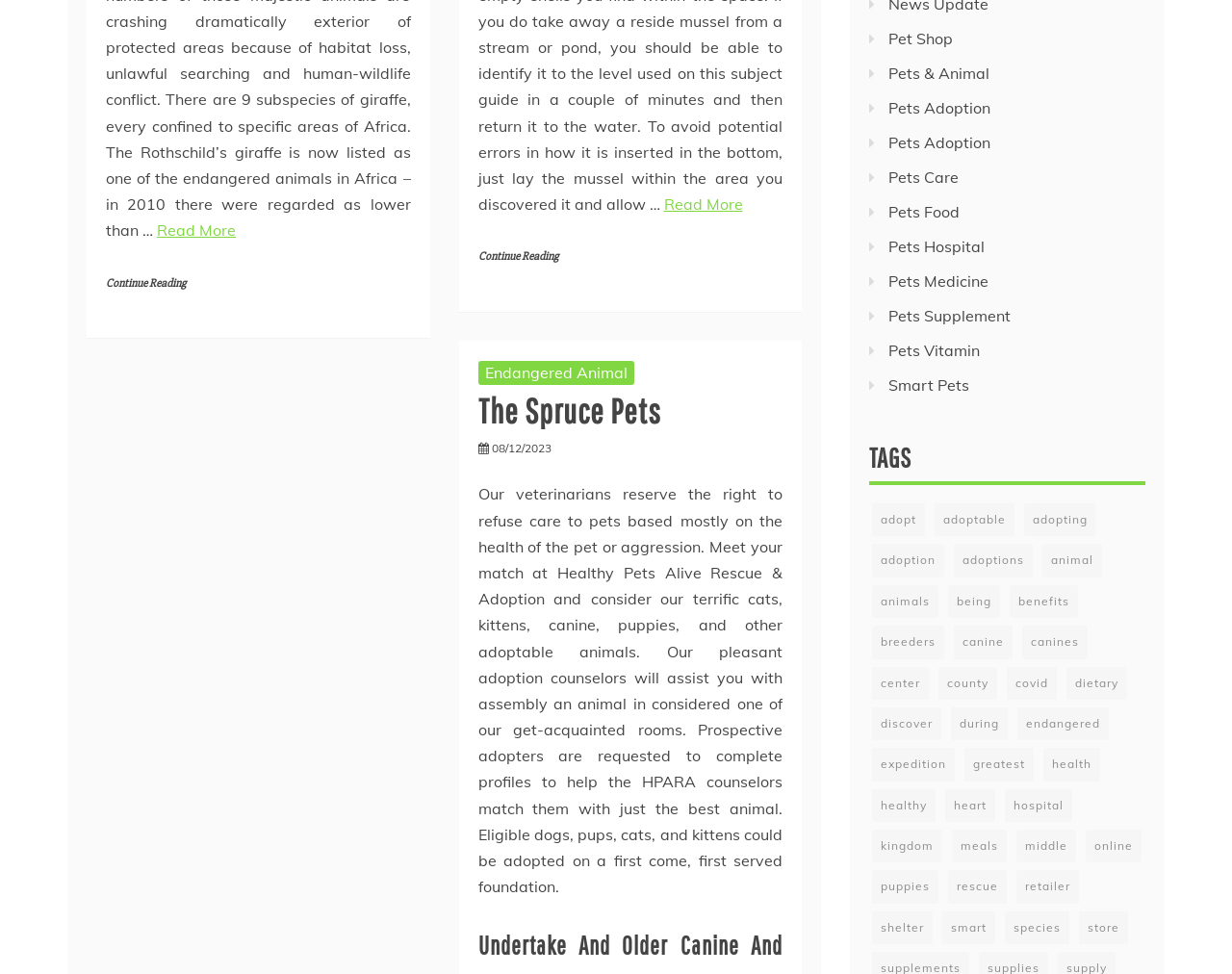Identify the bounding box coordinates for the region of the element that should be clicked to carry out the instruction: "Check 'TAGS'". The bounding box coordinates should be four float numbers between 0 and 1, i.e., [left, top, right, bottom].

[0.705, 0.447, 0.93, 0.498]